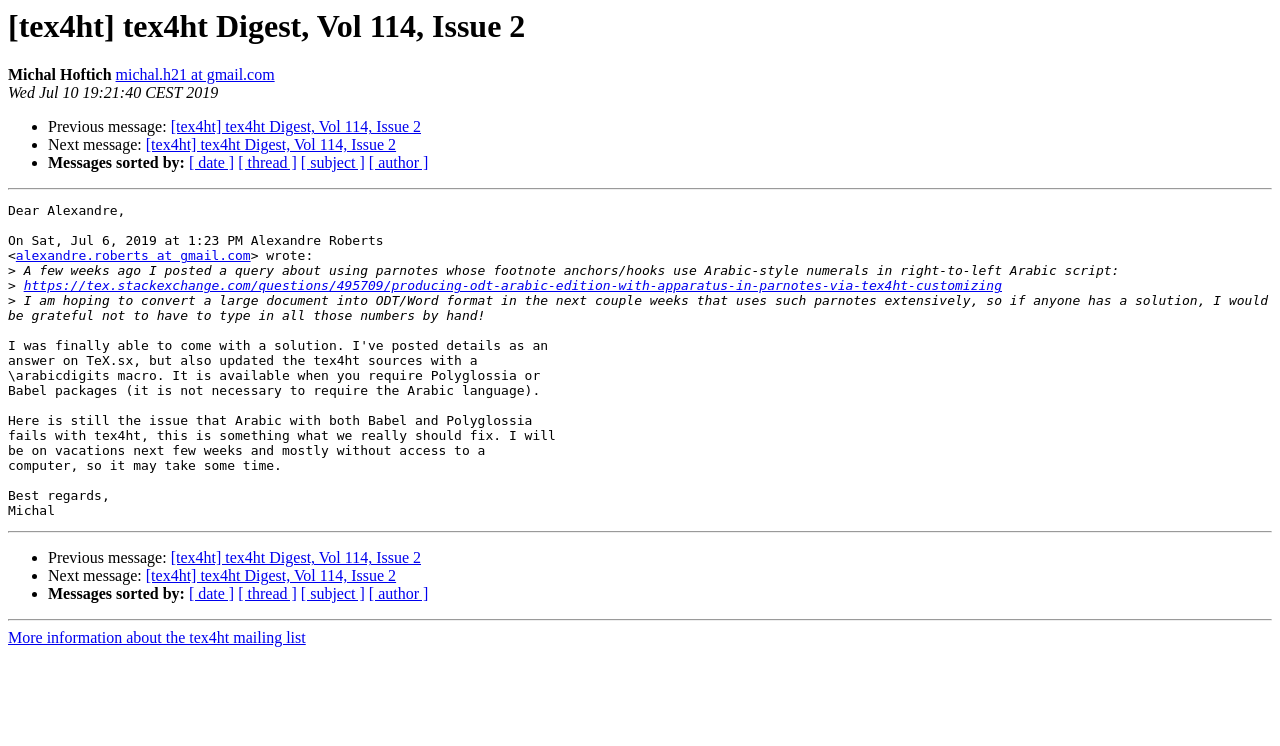Specify the bounding box coordinates of the area to click in order to execute this command: 'Visit the original post on tex.stackexchange.com'. The coordinates should consist of four float numbers ranging from 0 to 1, and should be formatted as [left, top, right, bottom].

[0.018, 0.373, 0.783, 0.393]